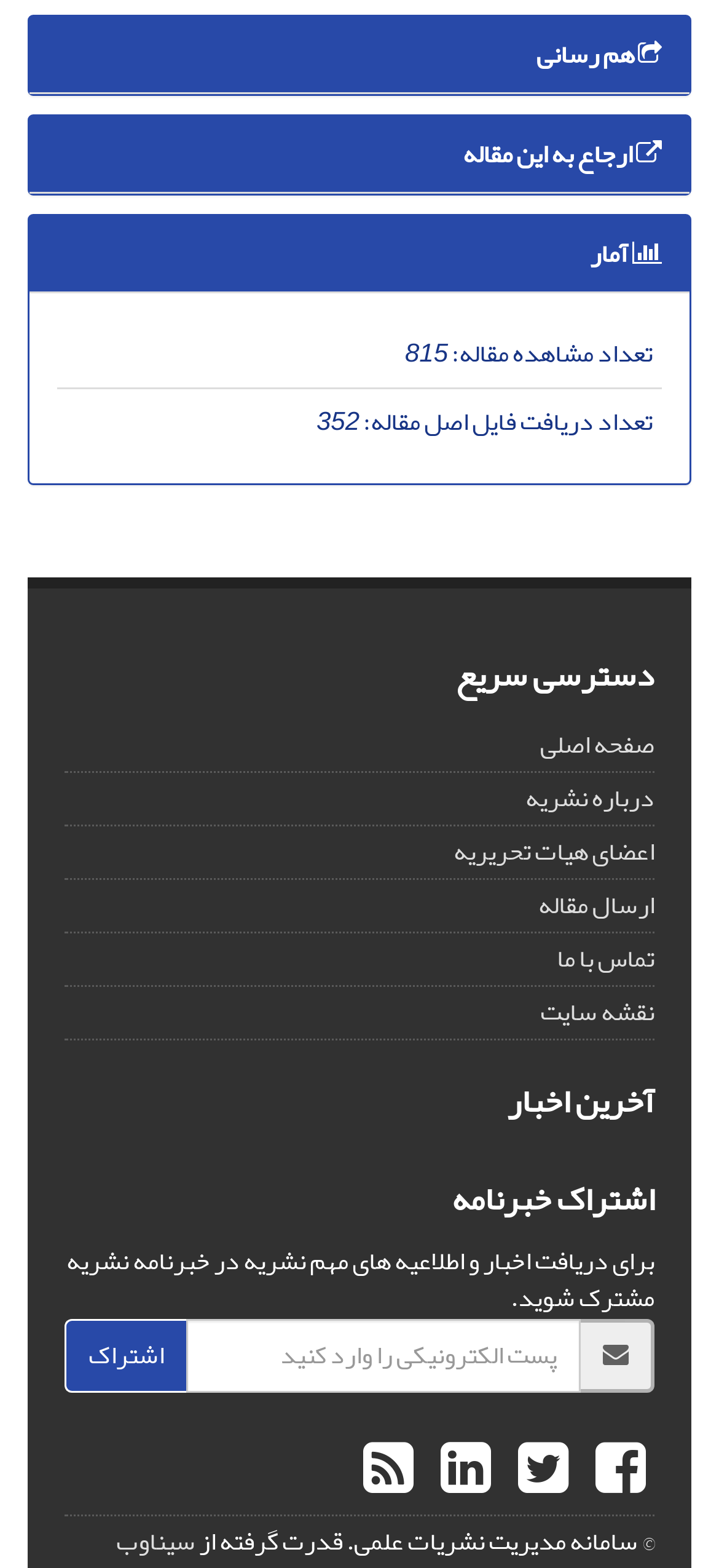Locate the bounding box coordinates of the clickable element to fulfill the following instruction: "Check تعداد مشاهده مقاله". Provide the coordinates as four float numbers between 0 and 1 in the format [left, top, right, bottom].

[0.623, 0.209, 0.908, 0.241]